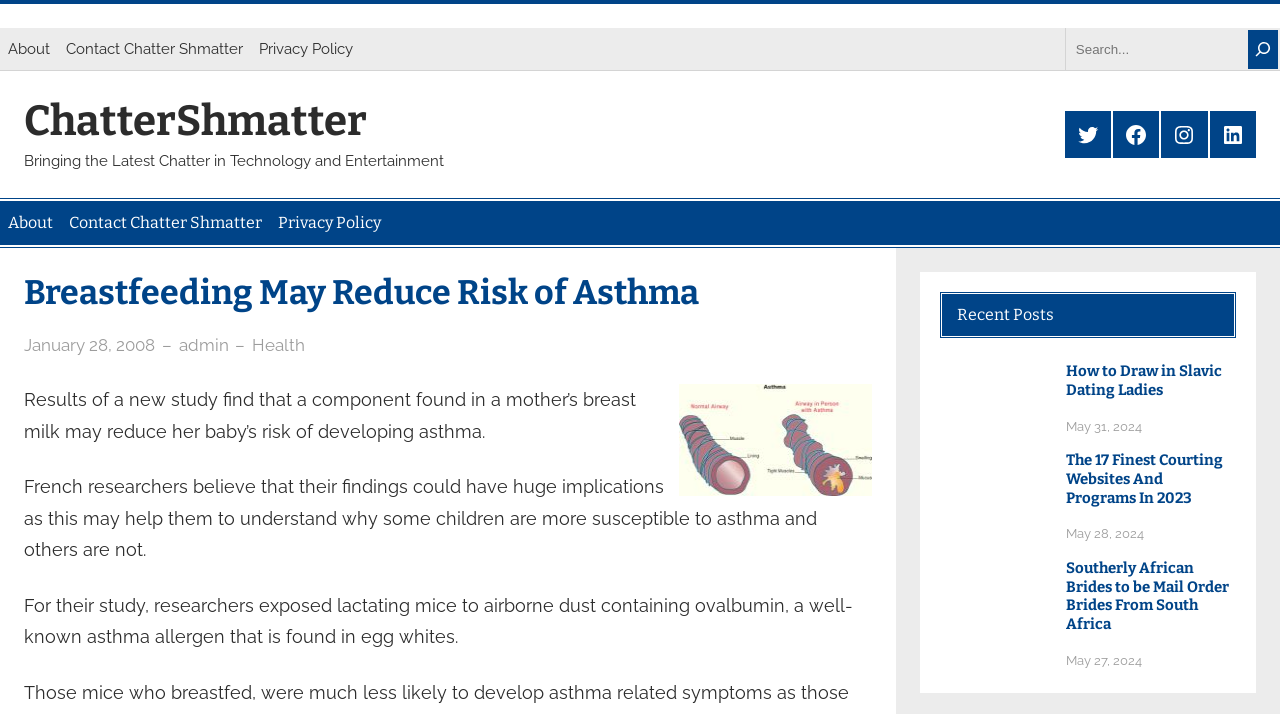Please locate the bounding box coordinates of the element that needs to be clicked to achieve the following instruction: "Click the 'Team' link". The coordinates should be four float numbers between 0 and 1, i.e., [left, top, right, bottom].

None